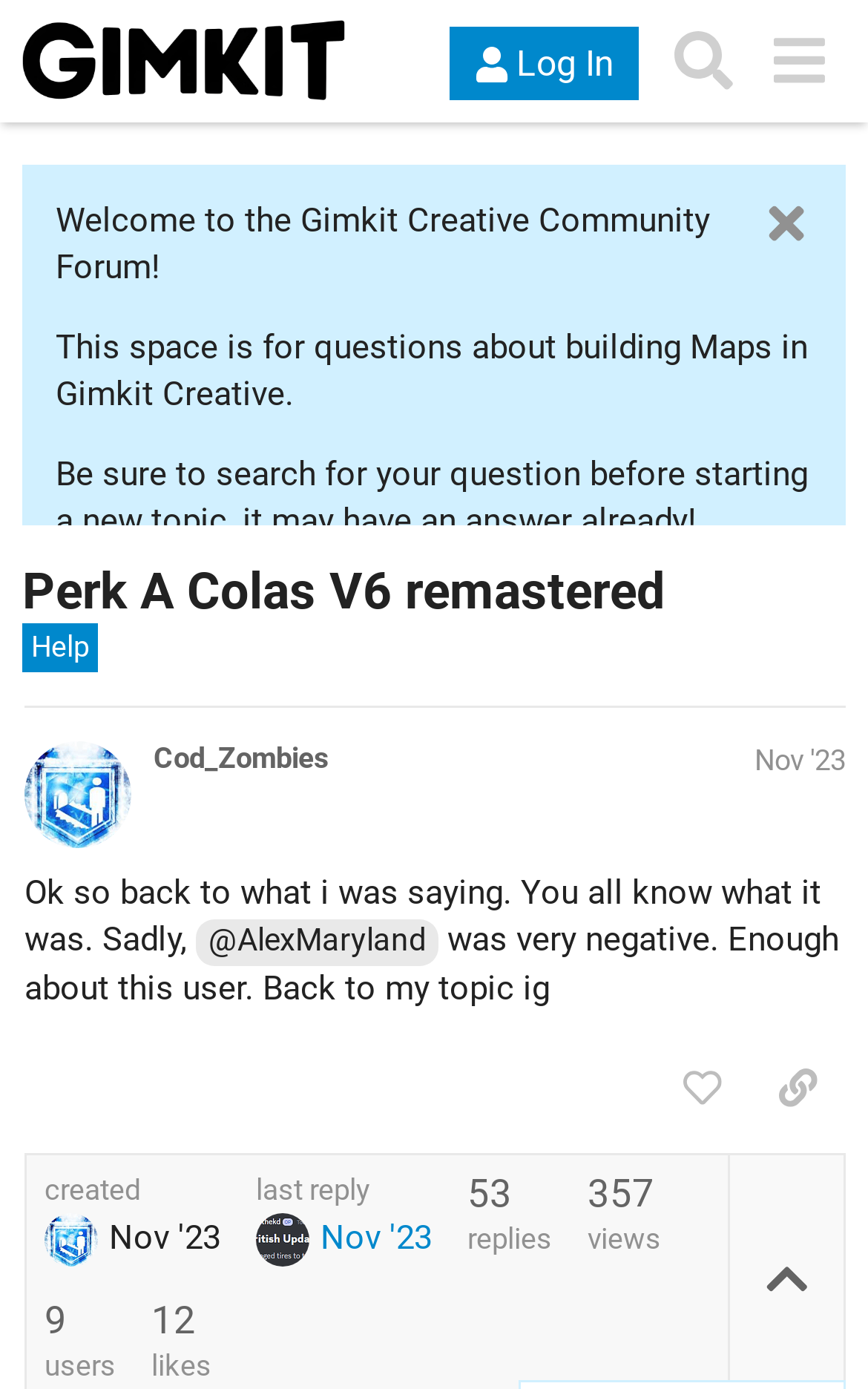Give a one-word or short-phrase answer to the following question: 
How many replies does the post have?

53